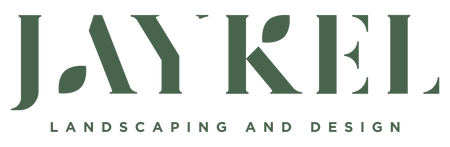Respond with a single word or phrase:
What services does Jay.Kel Landscaping and Design provide?

Landscaping services